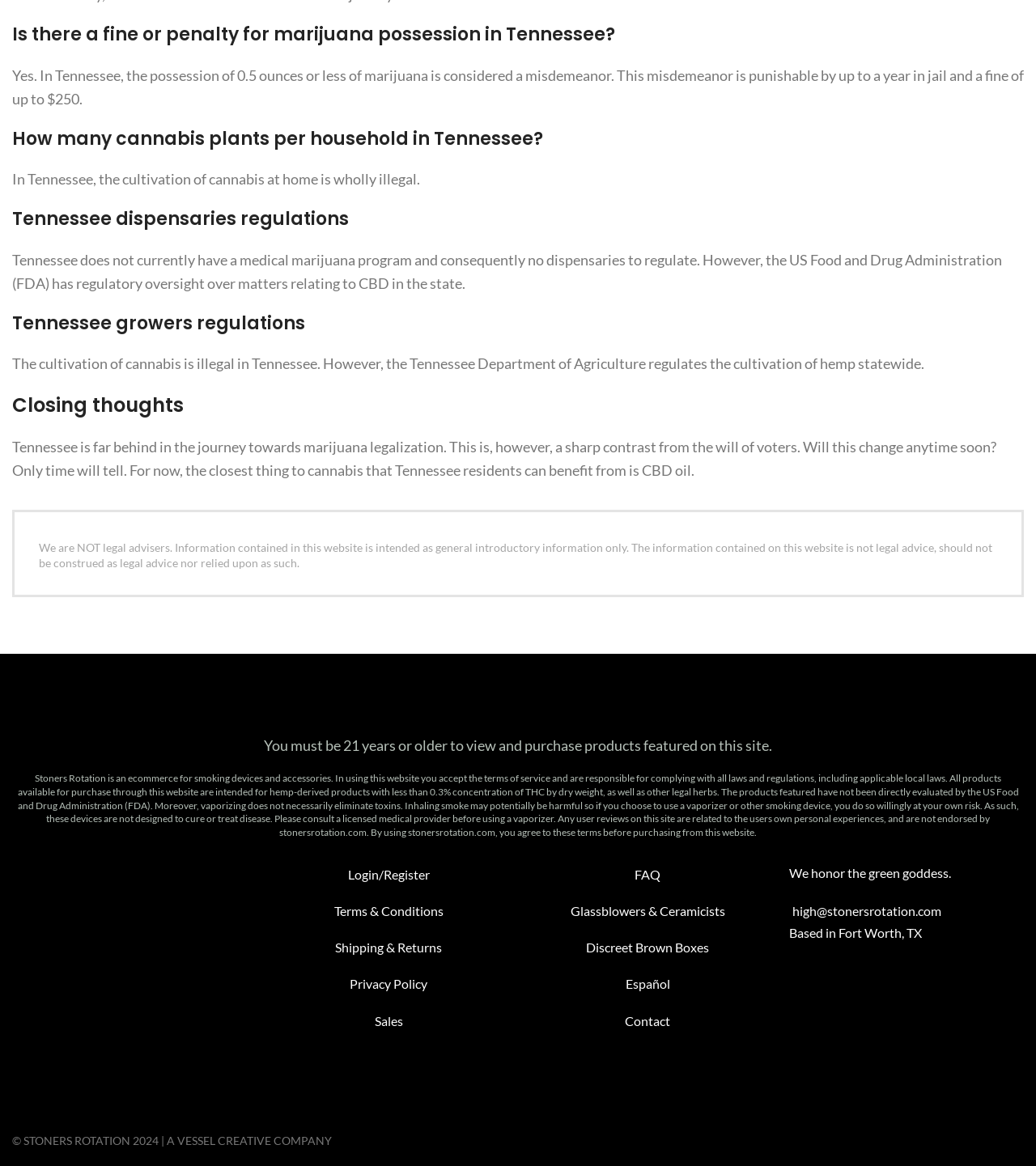What is the penalty for marijuana possession in Tennessee?
Offer a detailed and exhaustive answer to the question.

According to the webpage, the possession of 0.5 ounces or less of marijuana is considered a misdemeanor, punishable by up to a year in jail and a fine of up to $250.